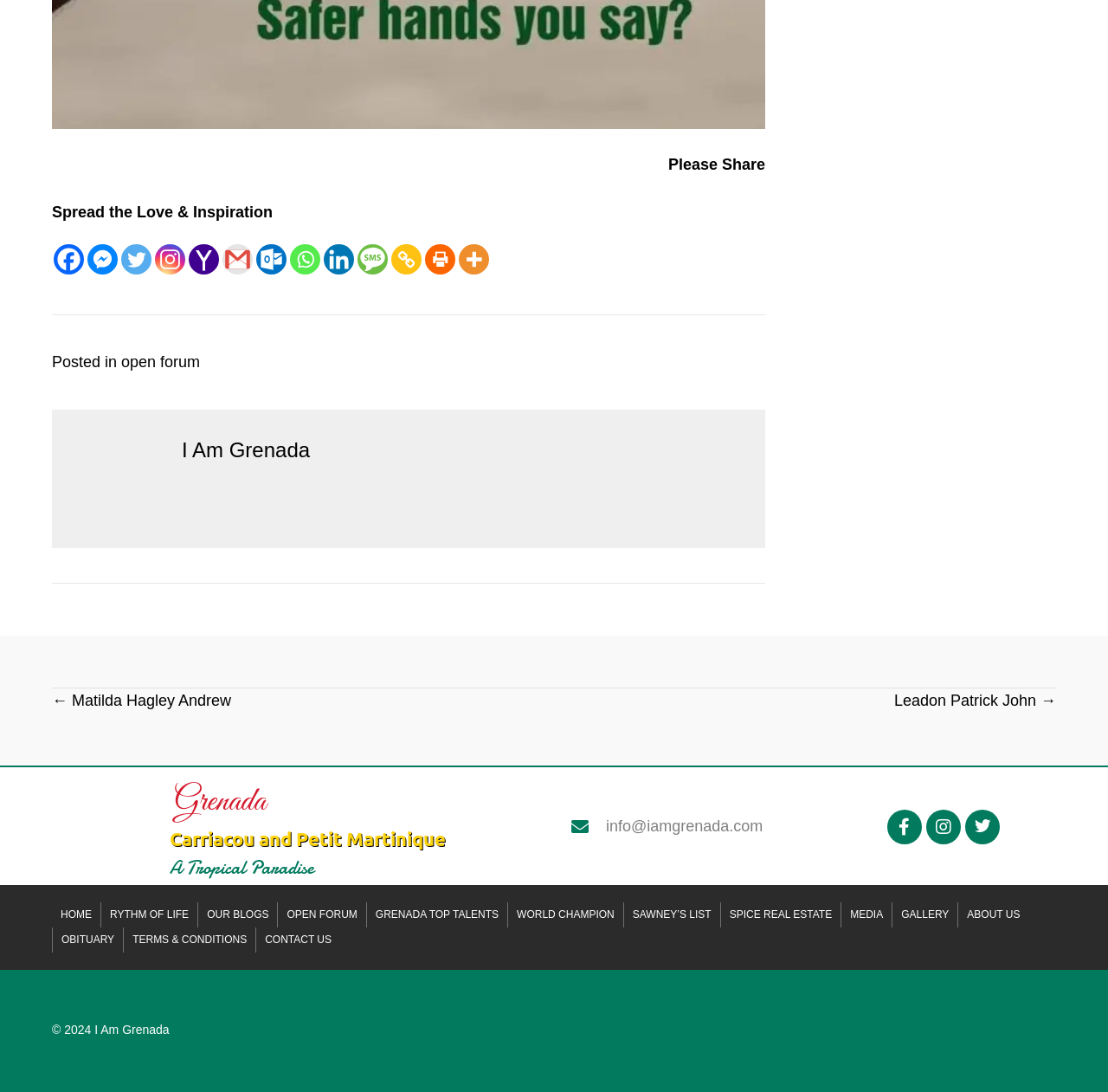Provide a brief response in the form of a single word or phrase:
How many social media links are available?

9